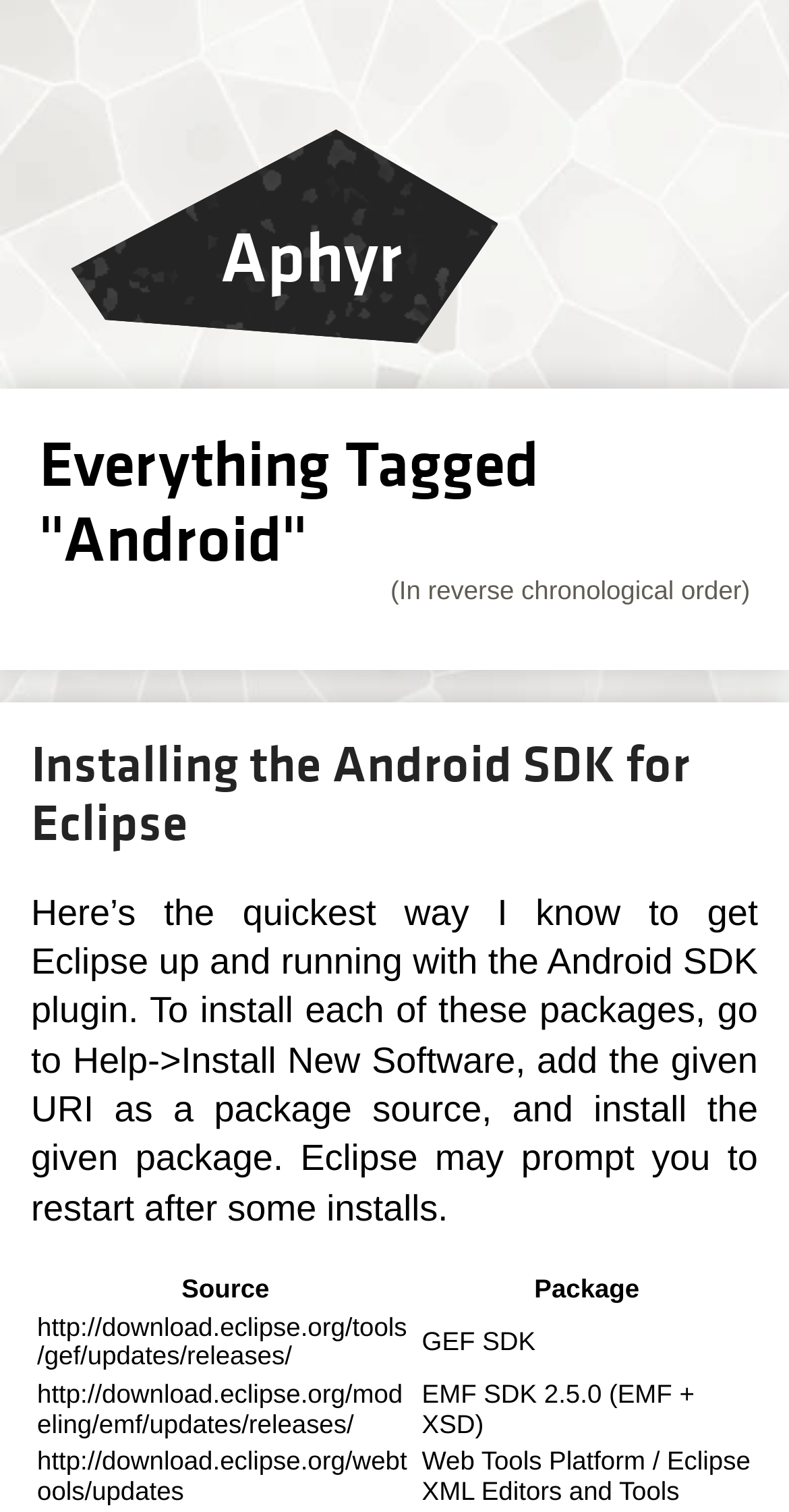Locate the primary heading on the webpage and return its text.

Everything Tagged "Android"